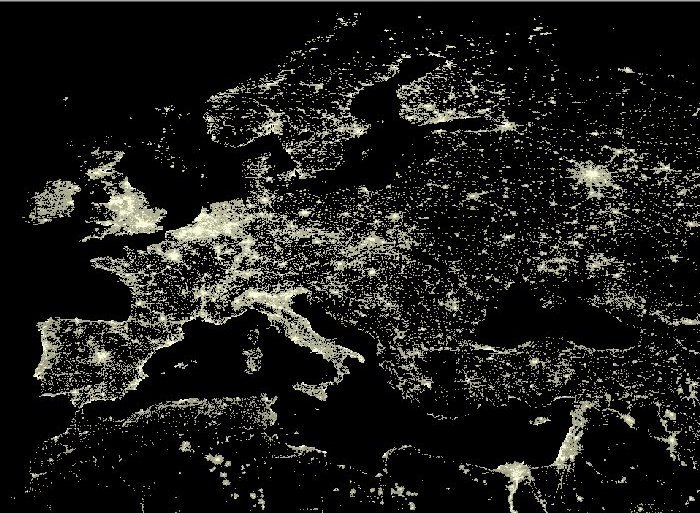What do the glowing clusters of lights indicate?
Examine the webpage screenshot and provide an in-depth answer to the question.

The glowing clusters of lights in the image indicate major cities and towns, which are densely populated regions with high electricity usage.